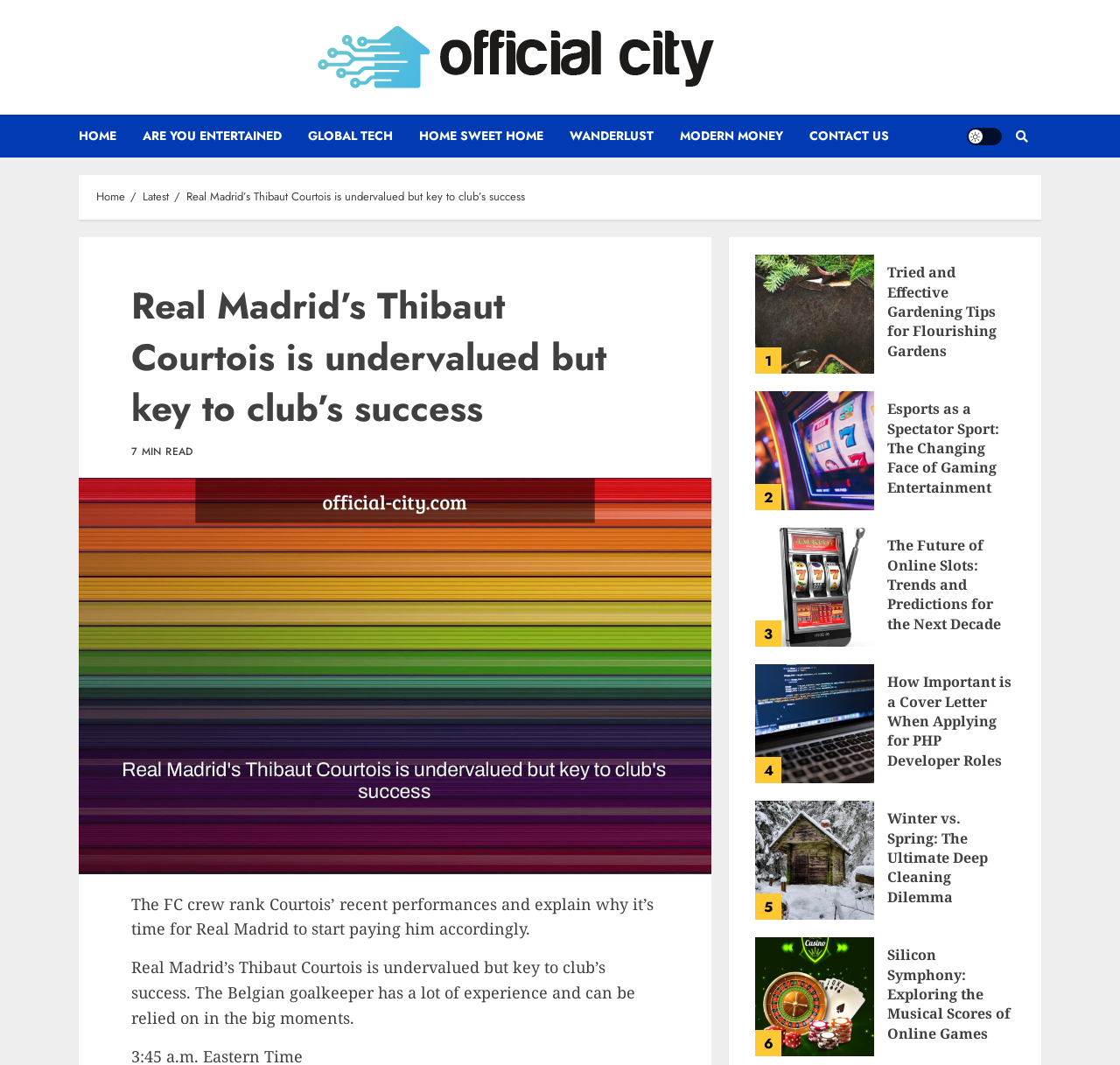How many minutes does it take to read the article?
Answer the question with a thorough and detailed explanation.

The article has a label '7 MIN READ' below the header, indicating the estimated time it takes to read the article.